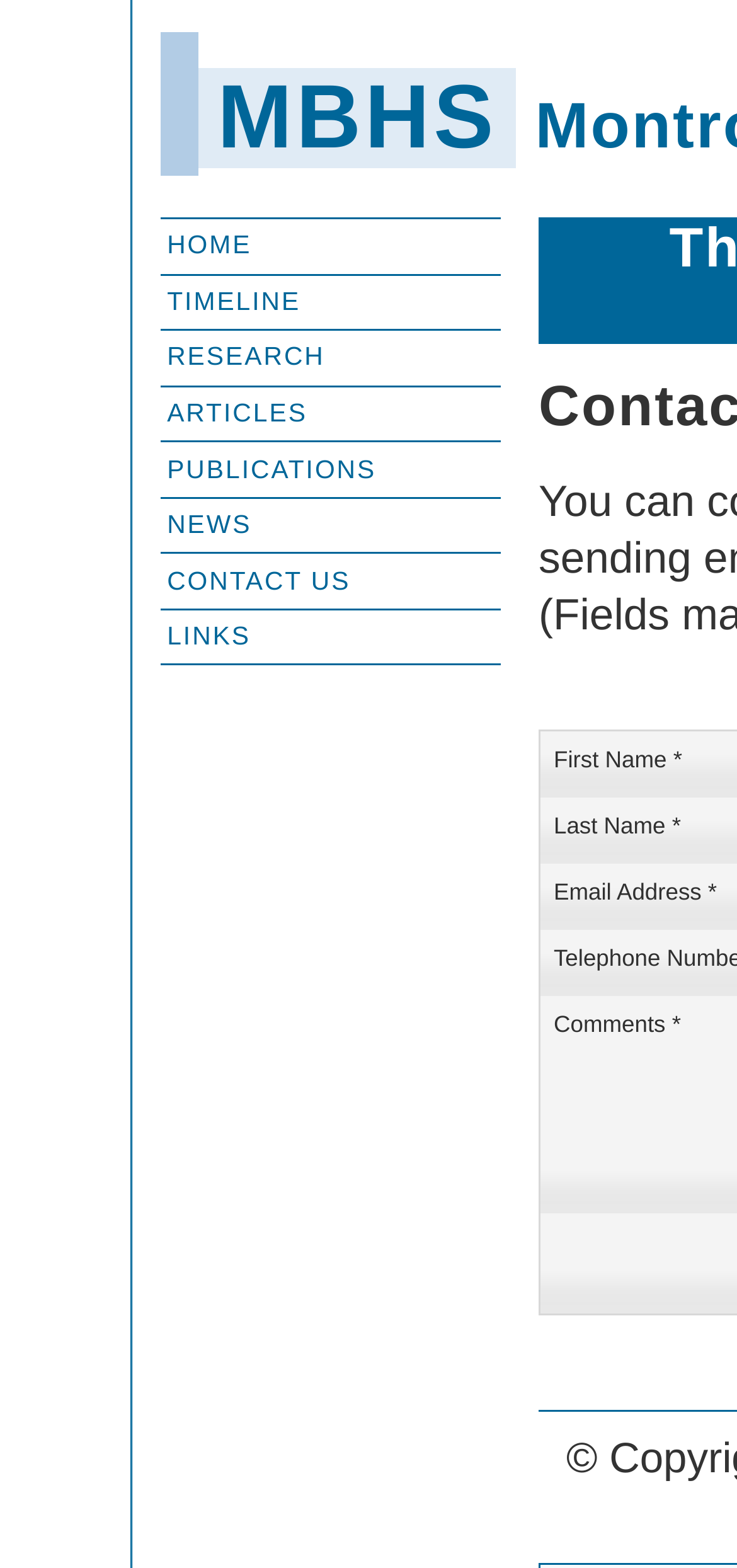Please specify the bounding box coordinates for the clickable region that will help you carry out the instruction: "read research articles".

[0.227, 0.215, 0.671, 0.241]